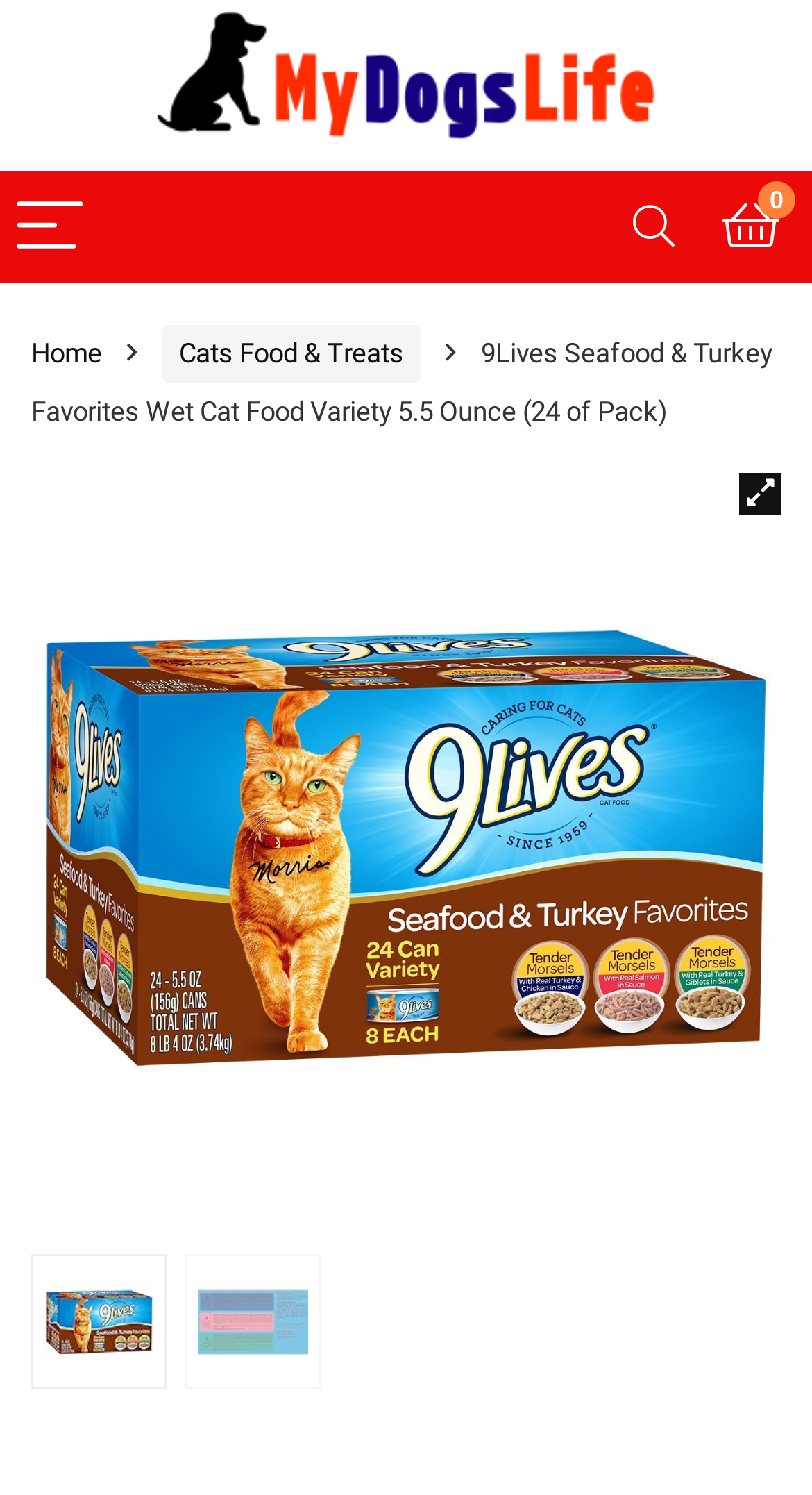Find the bounding box of the web element that fits this description: "Cats Food & Treats".

[0.2, 0.218, 0.518, 0.257]